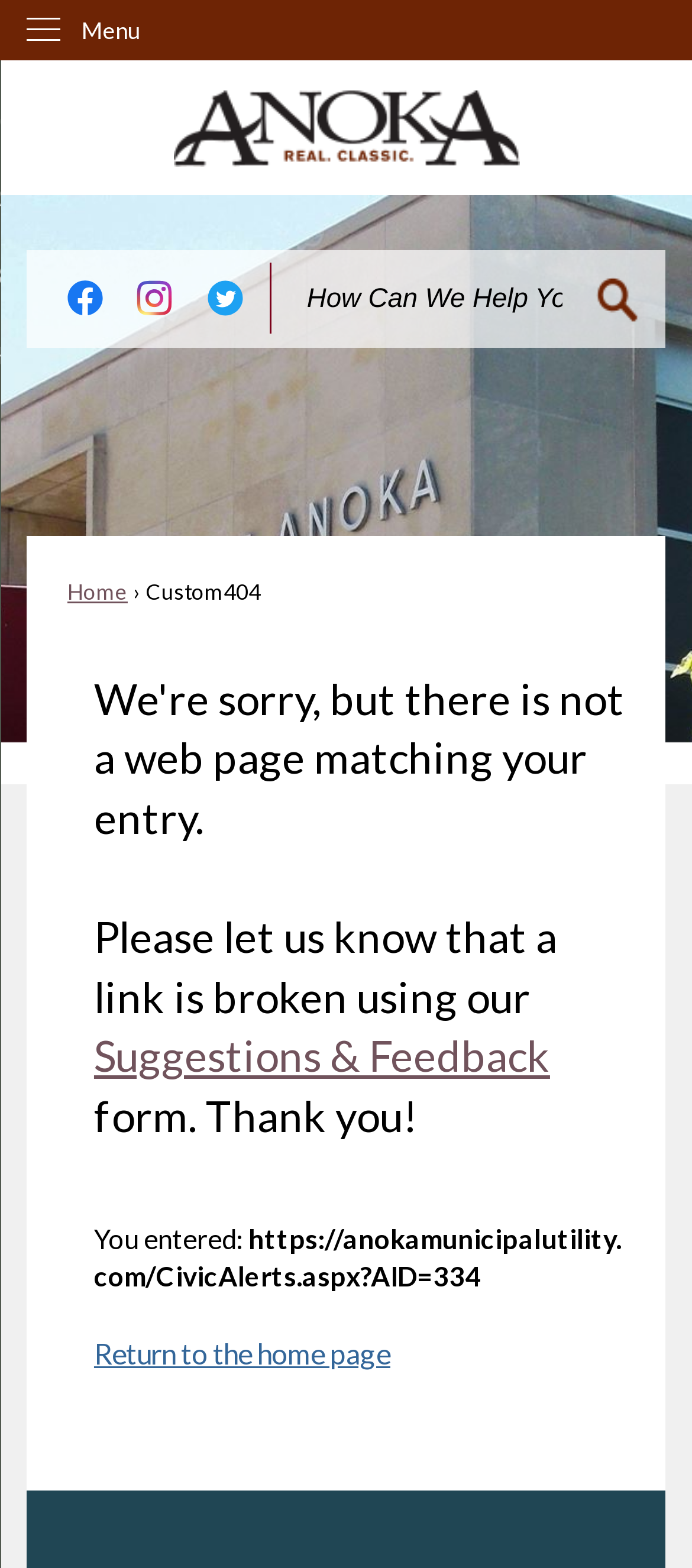What is the alternative action suggested for the unavailable webpage?
Using the picture, provide a one-word or short phrase answer.

Return to home page